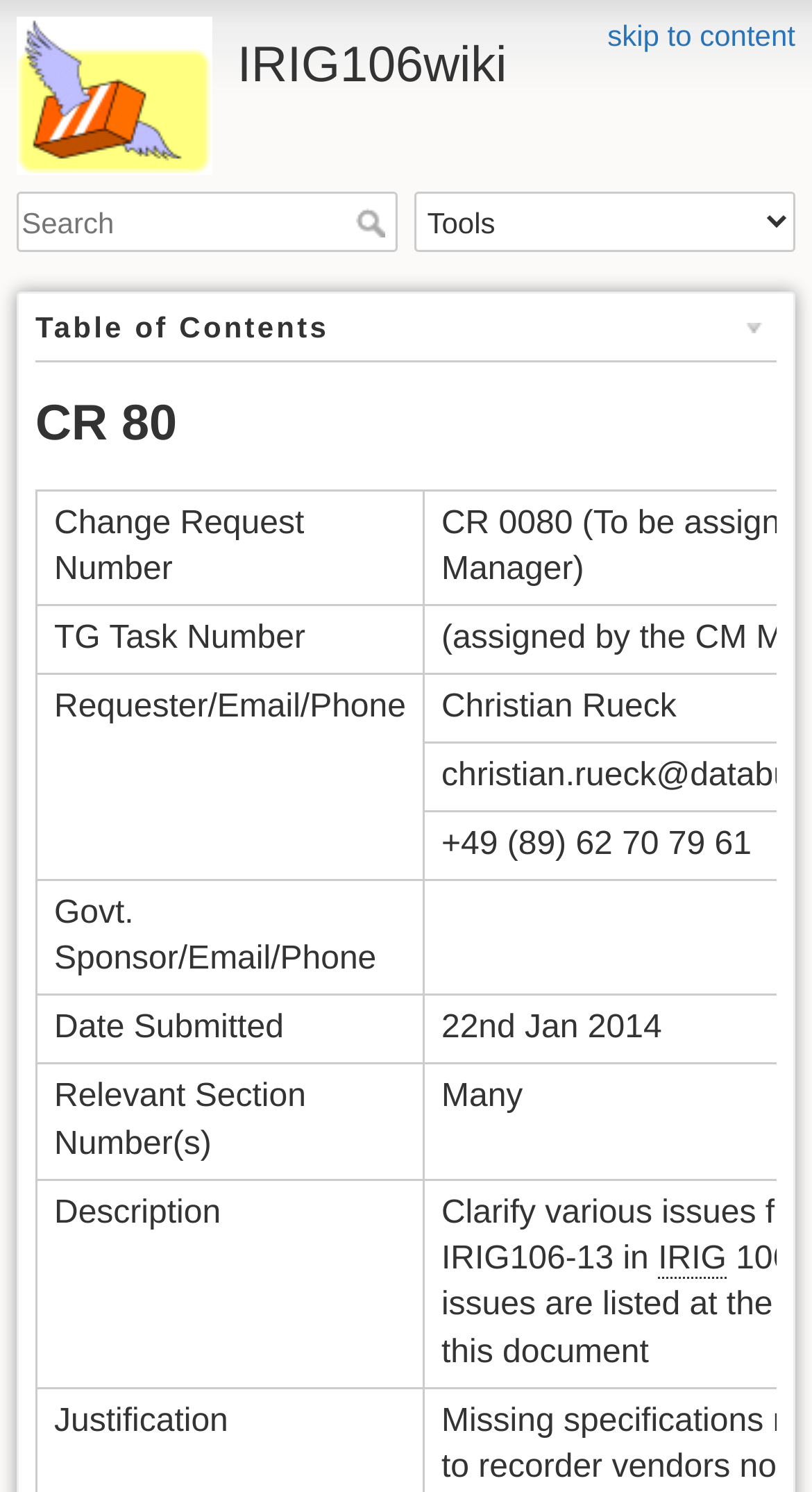Extract the bounding box coordinates for the UI element described as: "parent_node: Search name="q" placeholder="Search" title="[F]"".

[0.021, 0.128, 0.49, 0.169]